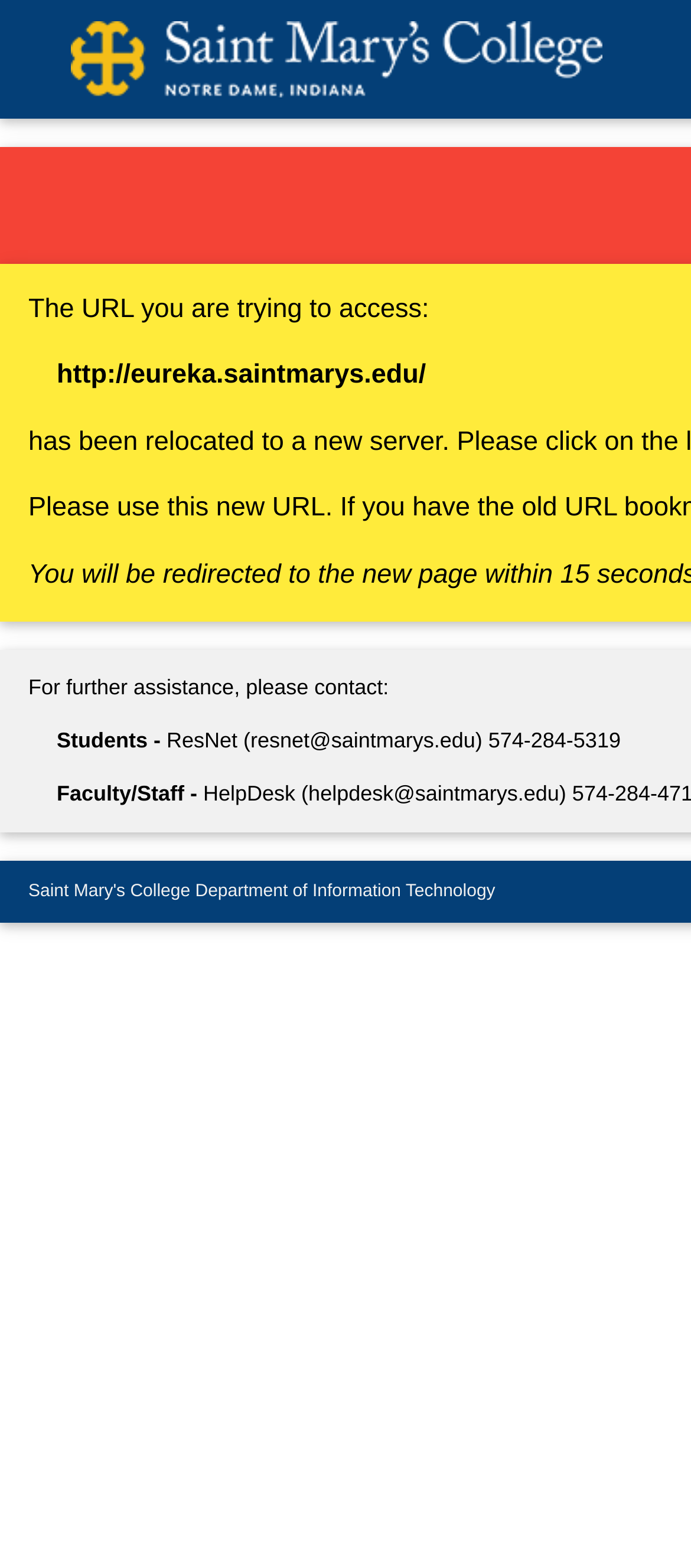What is the phone number for ResNet?
Based on the image, answer the question with as much detail as possible.

The phone number for ResNet is mentioned in the StaticText element with the text 'ResNet (resnet@saintmarys.edu) 574-284-5319' located at the coordinates [0.241, 0.465, 0.898, 0.481].